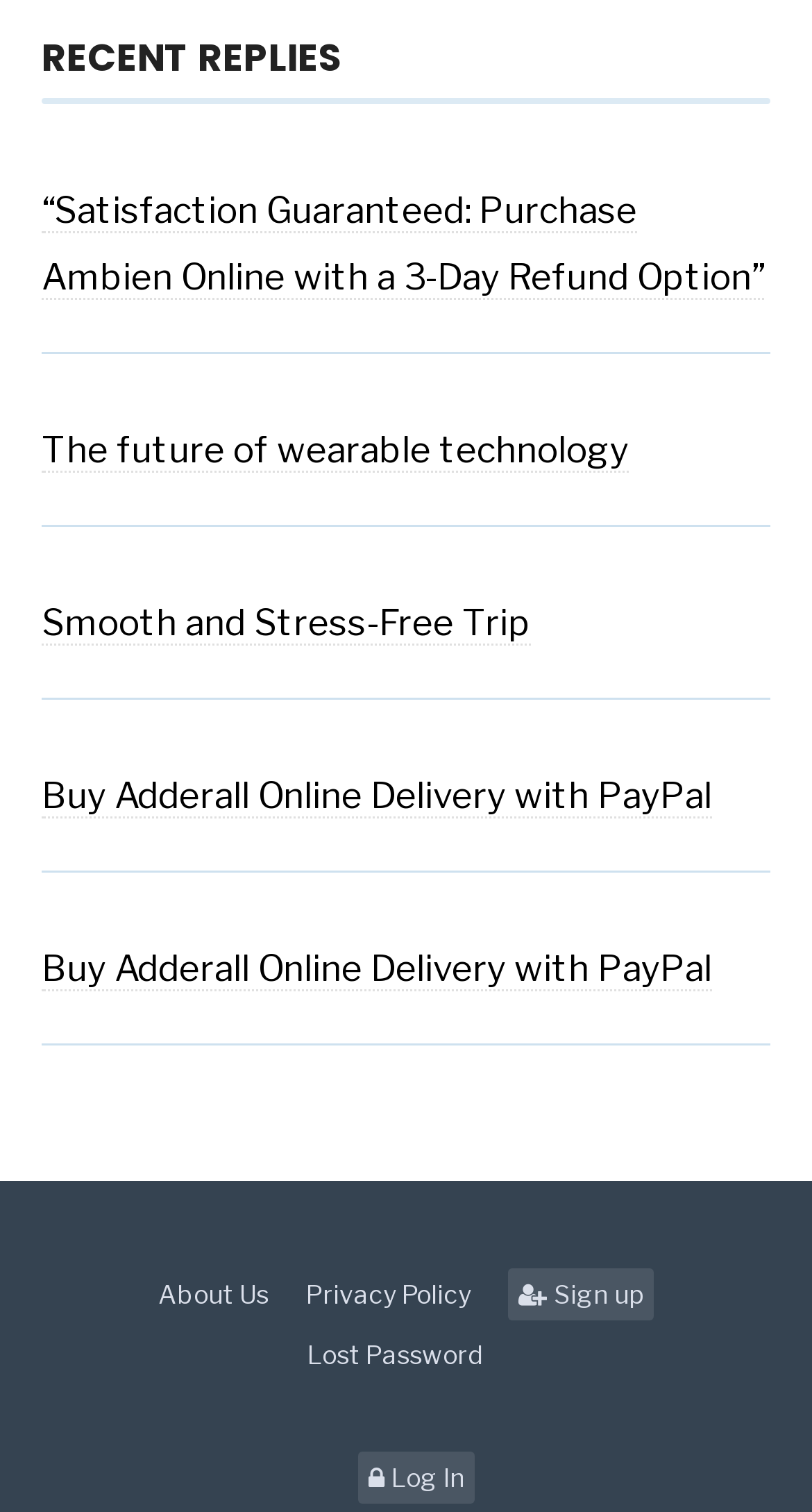How many navigation links are at the bottom of the webpage?
Examine the image and give a concise answer in one word or a short phrase.

4